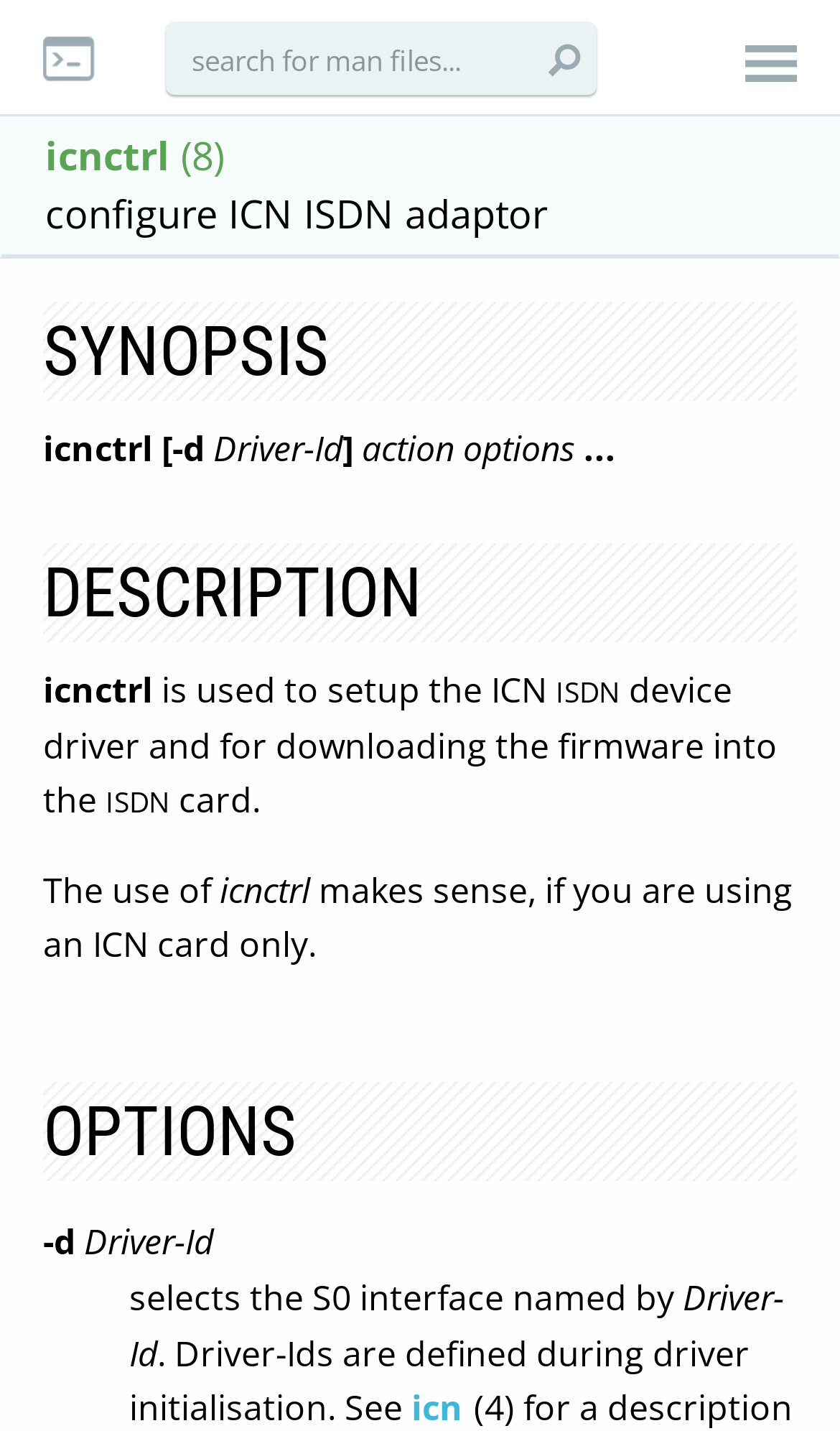Observe the image and answer the following question in detail: What type of card is icnctrl used with?

According to the webpage content, icnctrl is used to setup the ICN ISDN adaptor, and it makes sense to use icnctrl if you are using an ICN card only.